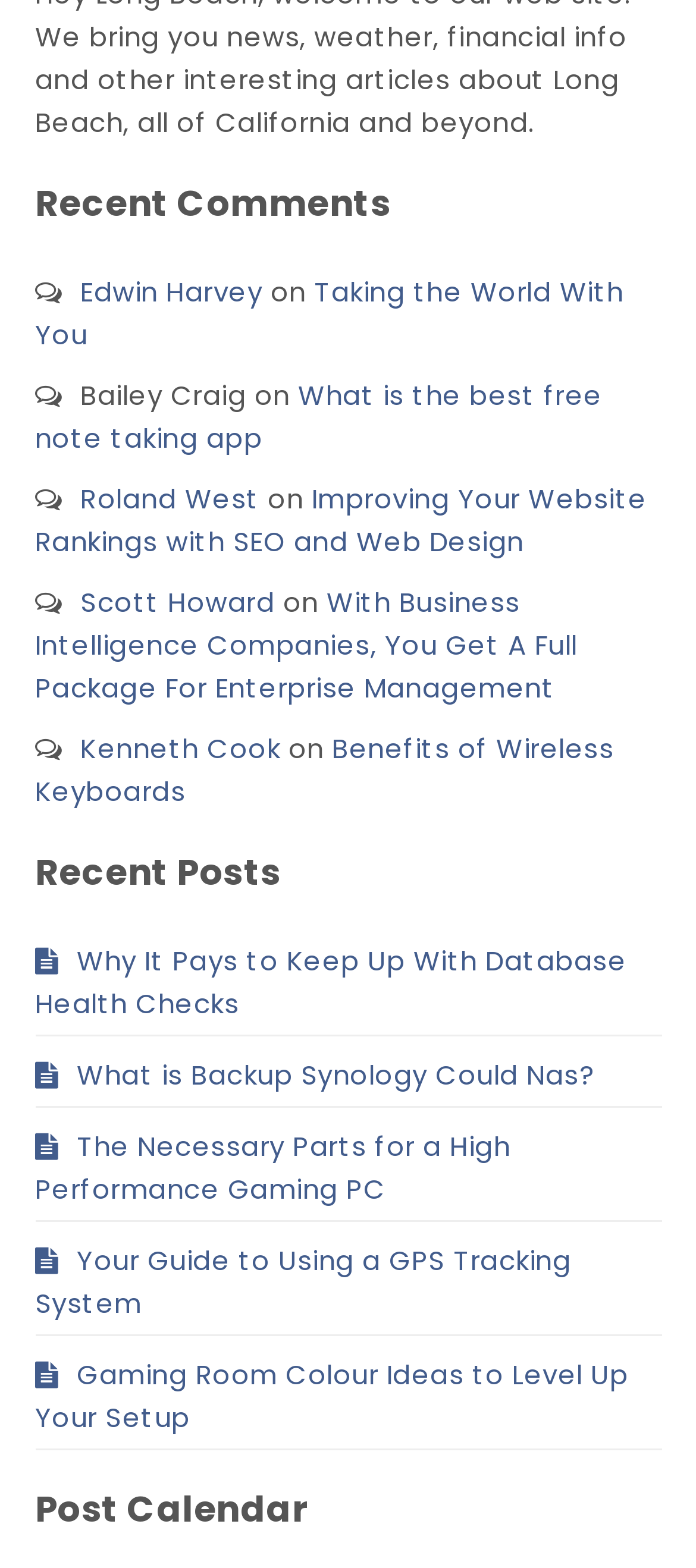What is the title of the first section?
Kindly offer a comprehensive and detailed response to the question.

The first section on the webpage has a heading element with the text 'Recent Comments', which indicates that this section is about recent comments on the website.